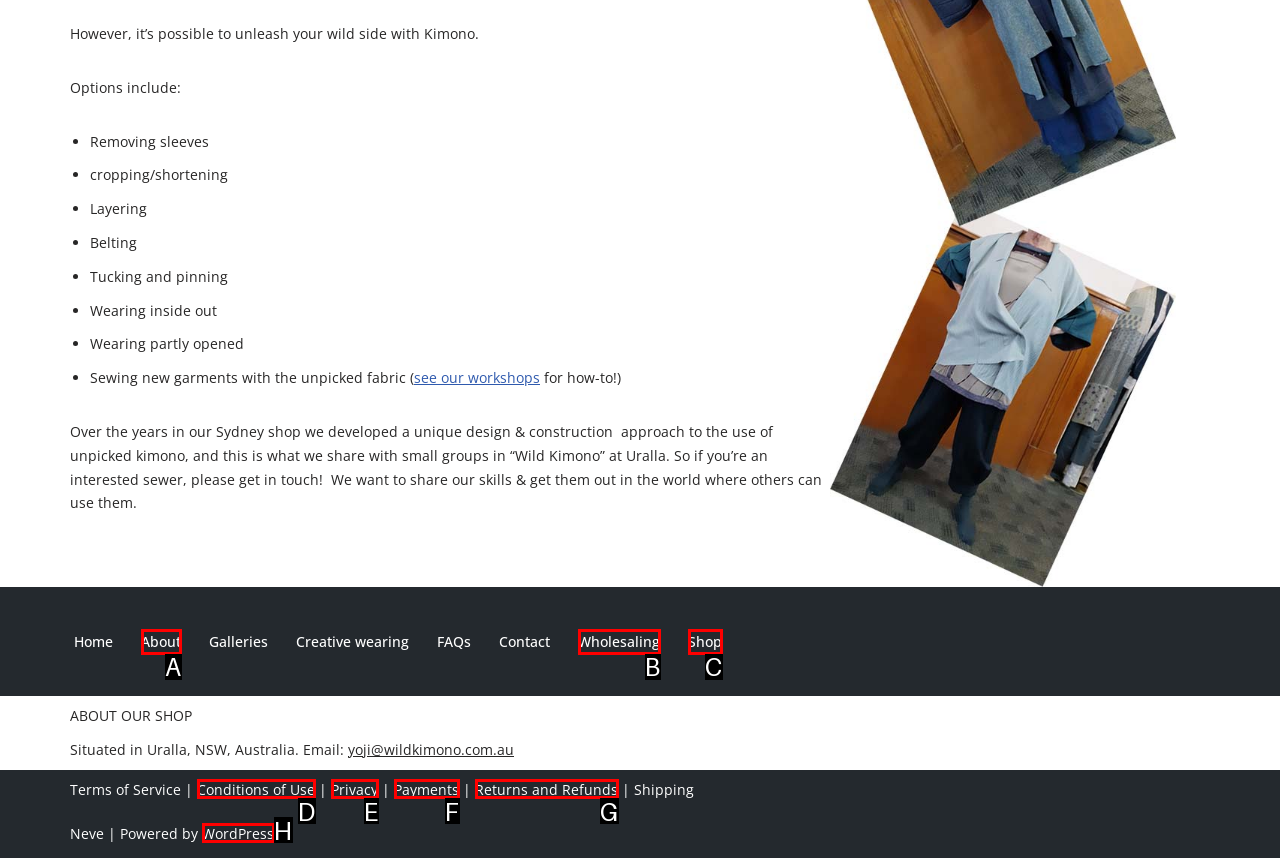Given the description: WordPress, pick the option that matches best and answer with the corresponding letter directly.

H